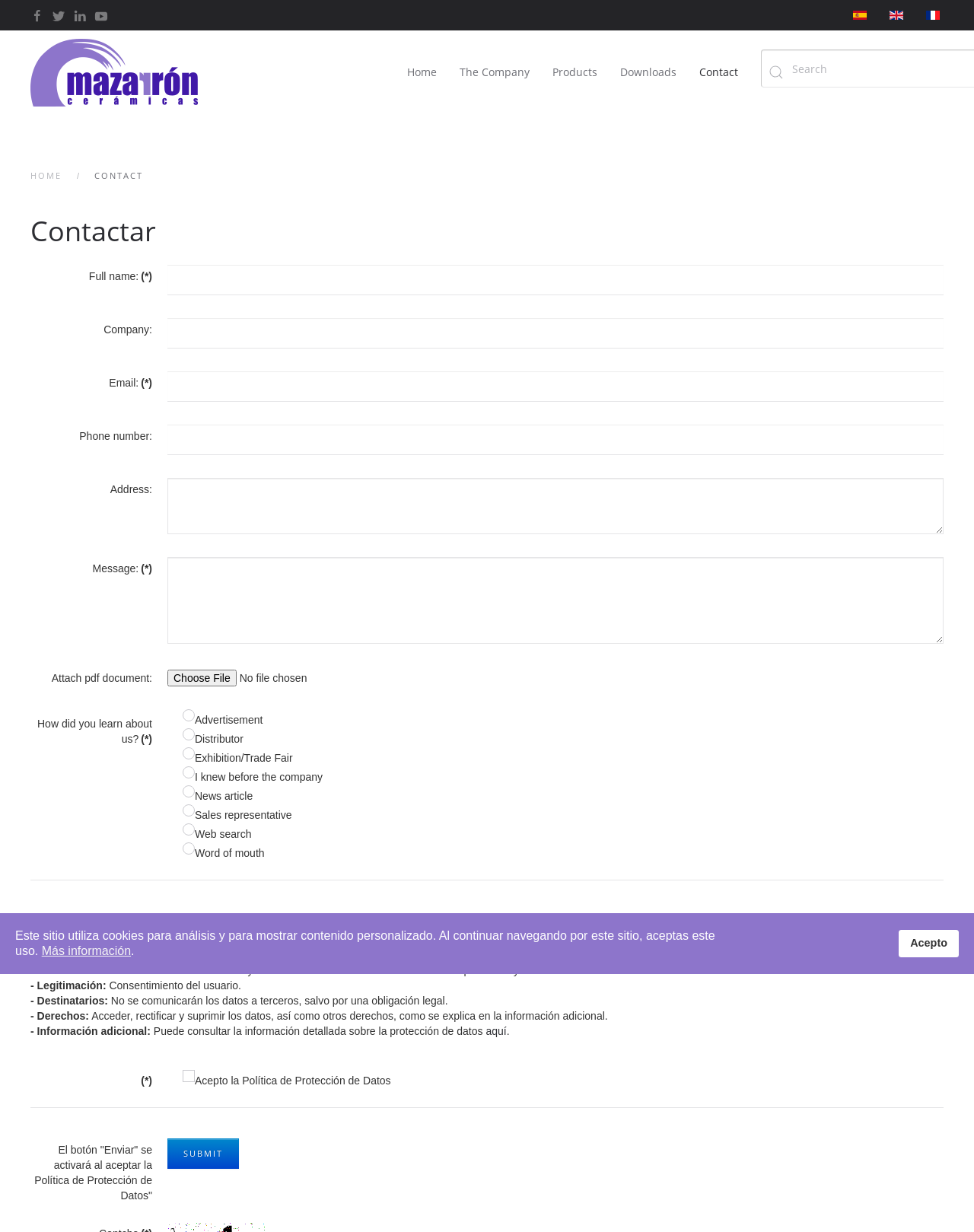Summarize the webpage in an elaborate manner.

The webpage is about Cerámicas Mazarrón, a Spanish company that manufactures roof tiles. The page is divided into several sections. At the top, there are four flags representing different languages, allowing users to switch between Spanish, English, and French. Below the flags, there is a navigation menu with links to the company's homepage, about us, products, downloads, and contact pages.

The main content of the page is a contact form, where users can fill in their personal information, such as full name, company, email, phone number, and address. There is also a section to attach a PDF document and a message. The form requires users to select how they learned about the company from a list of options, including advertisement, distributor, exhibition/trade fair, and word of mouth.

Below the contact form, there is a section titled "Información Básica Sobre Protección De Datos" (Basic Information on Data Protection), which explains the company's data protection policy. This section includes information on the responsible party, purpose, legitimacy, recipients, and rights of the users.

At the bottom of the page, there is a checkbox to accept the data protection policy, and a submit button to send the contact form. There is also a horizontal separator line above the submit button. Additionally, there is a table with a message about the use of cookies on the website, with a link to more information.

Throughout the page, there are several images, including the company's logo and flags, but no prominent images or graphics. The overall layout is organized and easy to navigate, with clear headings and concise text.